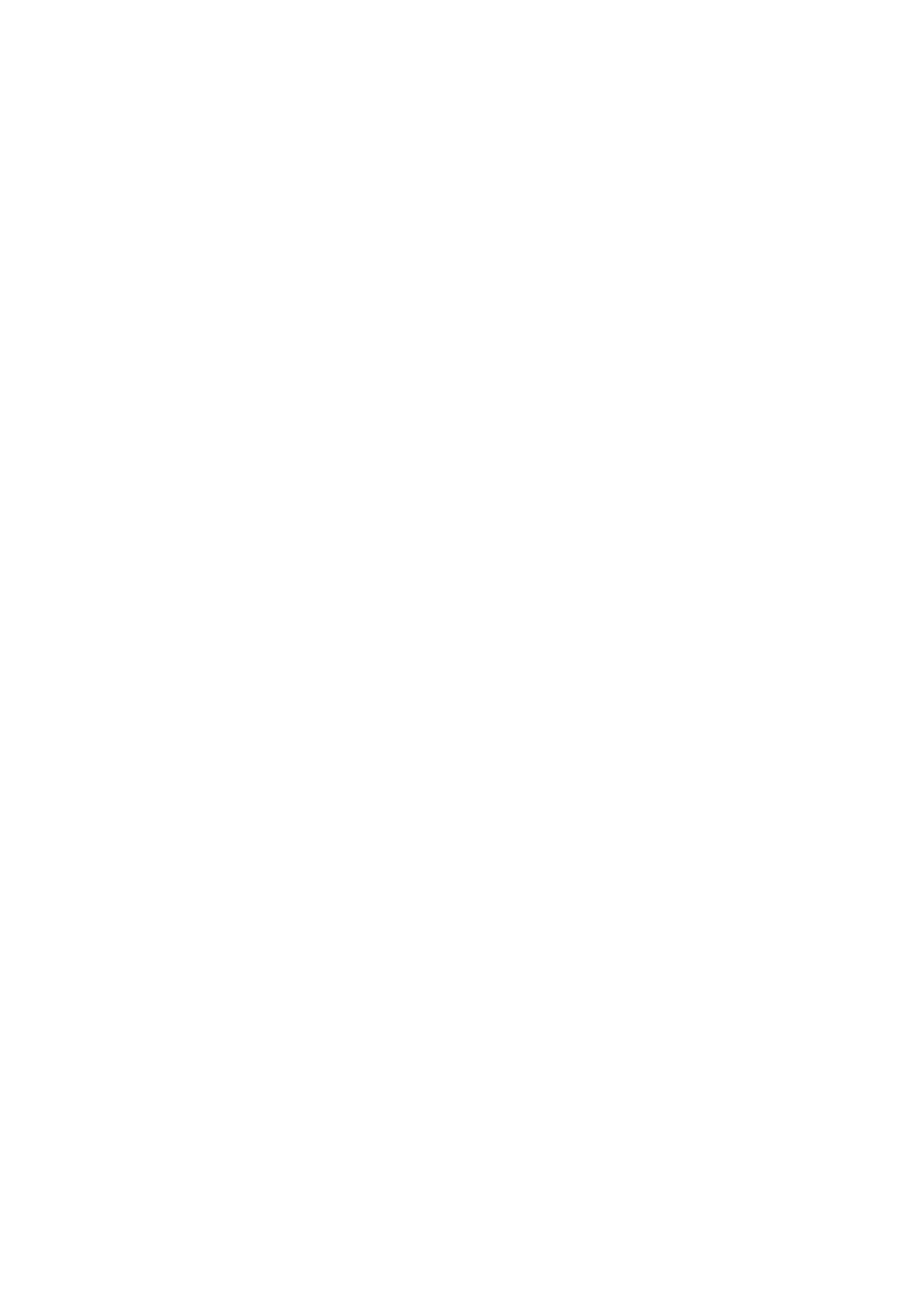What is the phone number?
Look at the image and answer with only one word or phrase.

+33 (0)3.88.22.67.83